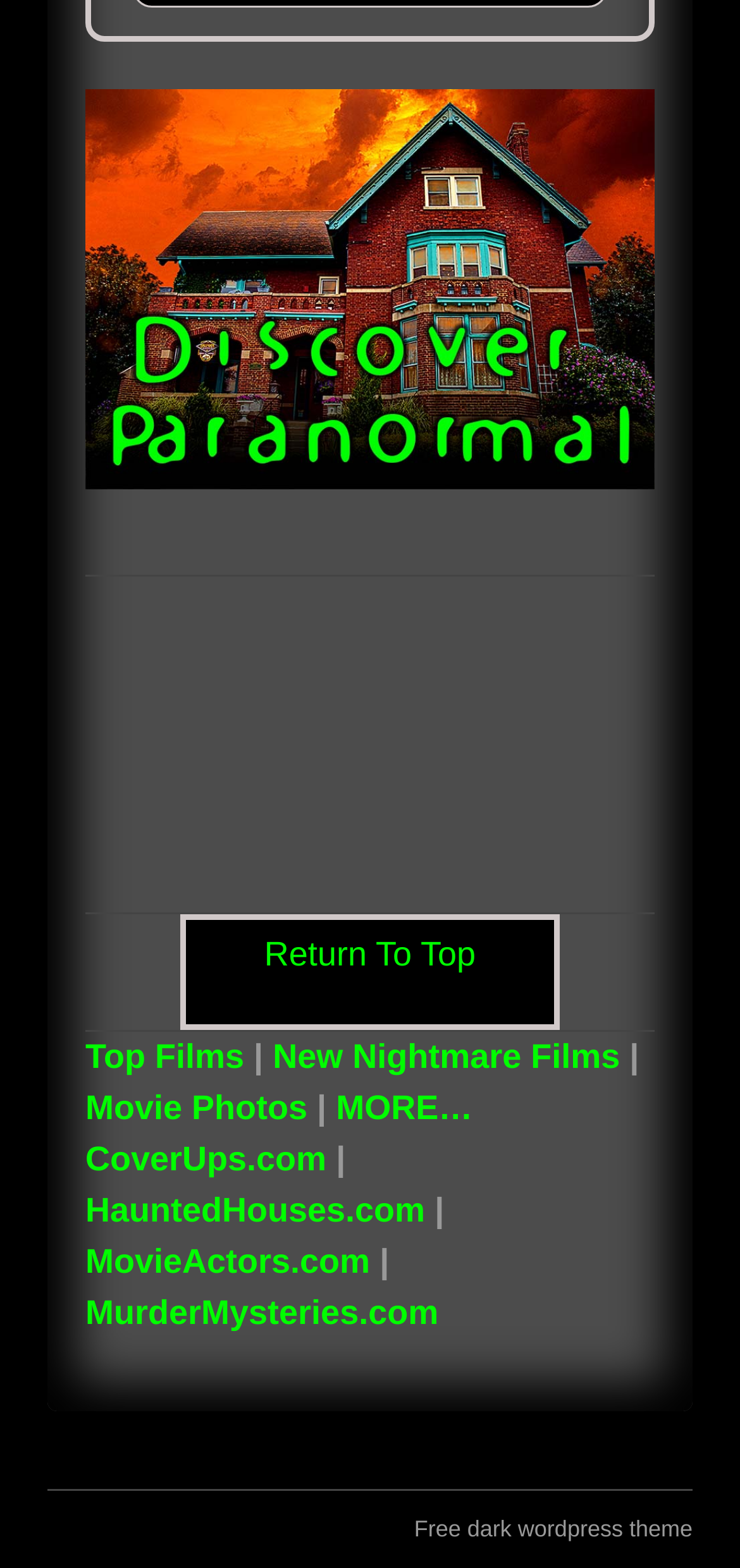Bounding box coordinates are specified in the format (top-left x, top-left y, bottom-right x, bottom-right y). All values are floating point numbers bounded between 0 and 1. Please provide the bounding box coordinate of the region this sentence describes: Free dark wordpress theme

[0.56, 0.965, 0.936, 0.986]